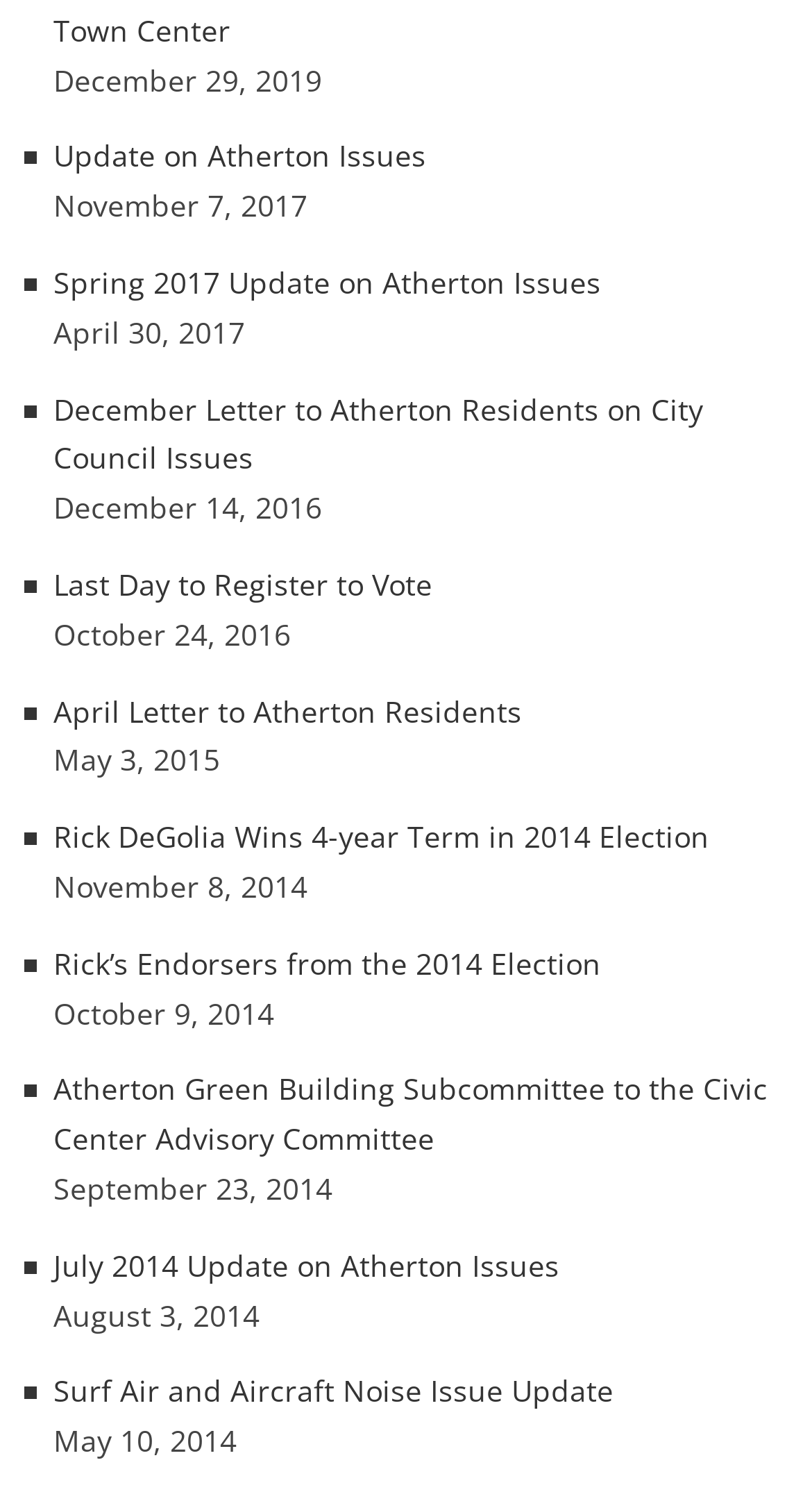Please identify the bounding box coordinates of the element I need to click to follow this instruction: "View Update on Atherton Issues".

[0.066, 0.091, 0.525, 0.118]